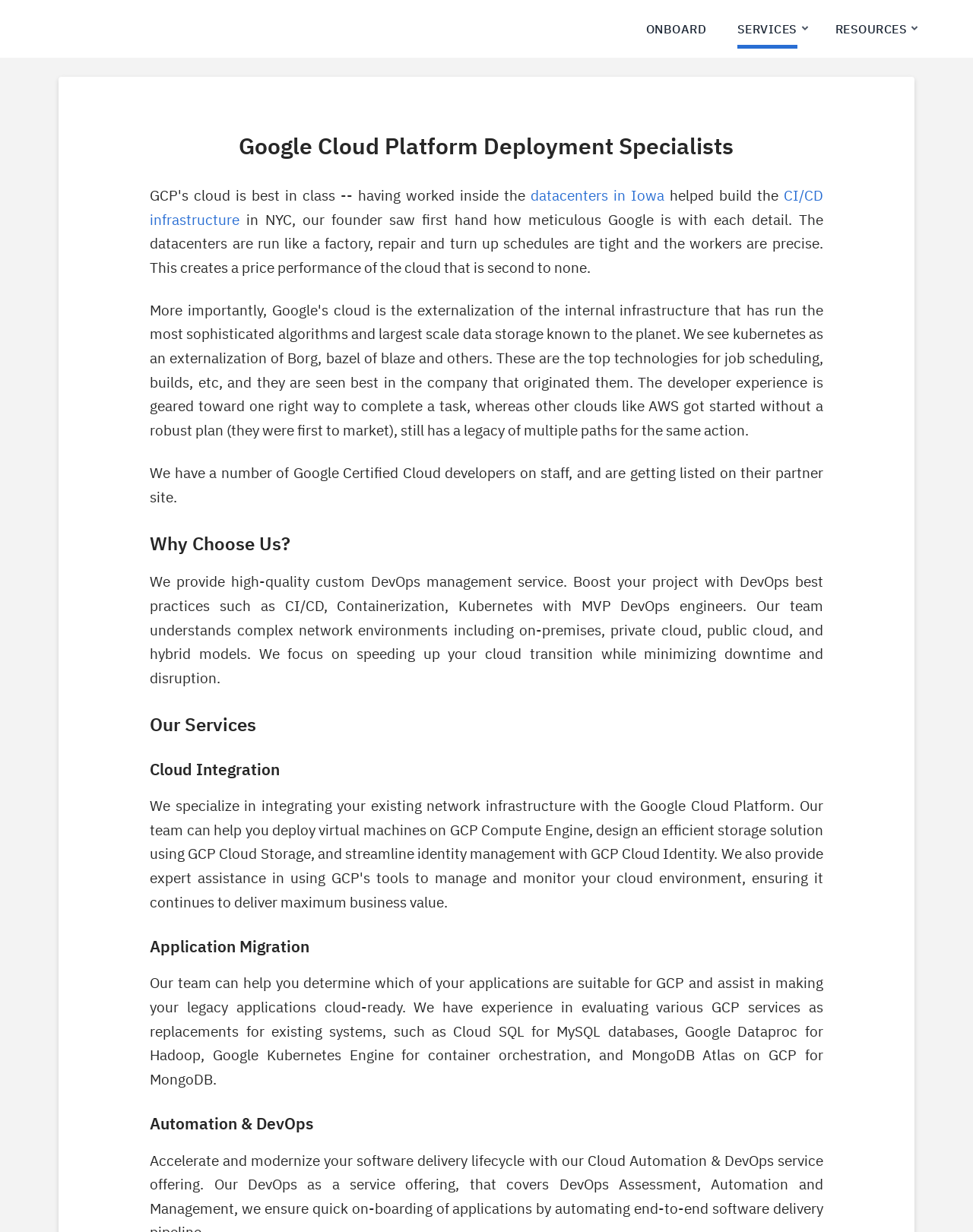What is the company's experience with GCP services?
Give a detailed explanation using the information visible in the image.

The webpage mentions that the company has experience in evaluating various GCP services, such as Cloud SQL for MySQL databases, Google Dataproc for Hadoop, Google Kubernetes Engine for container orchestration, and MongoDB Atlas on GCP for MongoDB, indicating that they have hands-on experience with a range of GCP services.